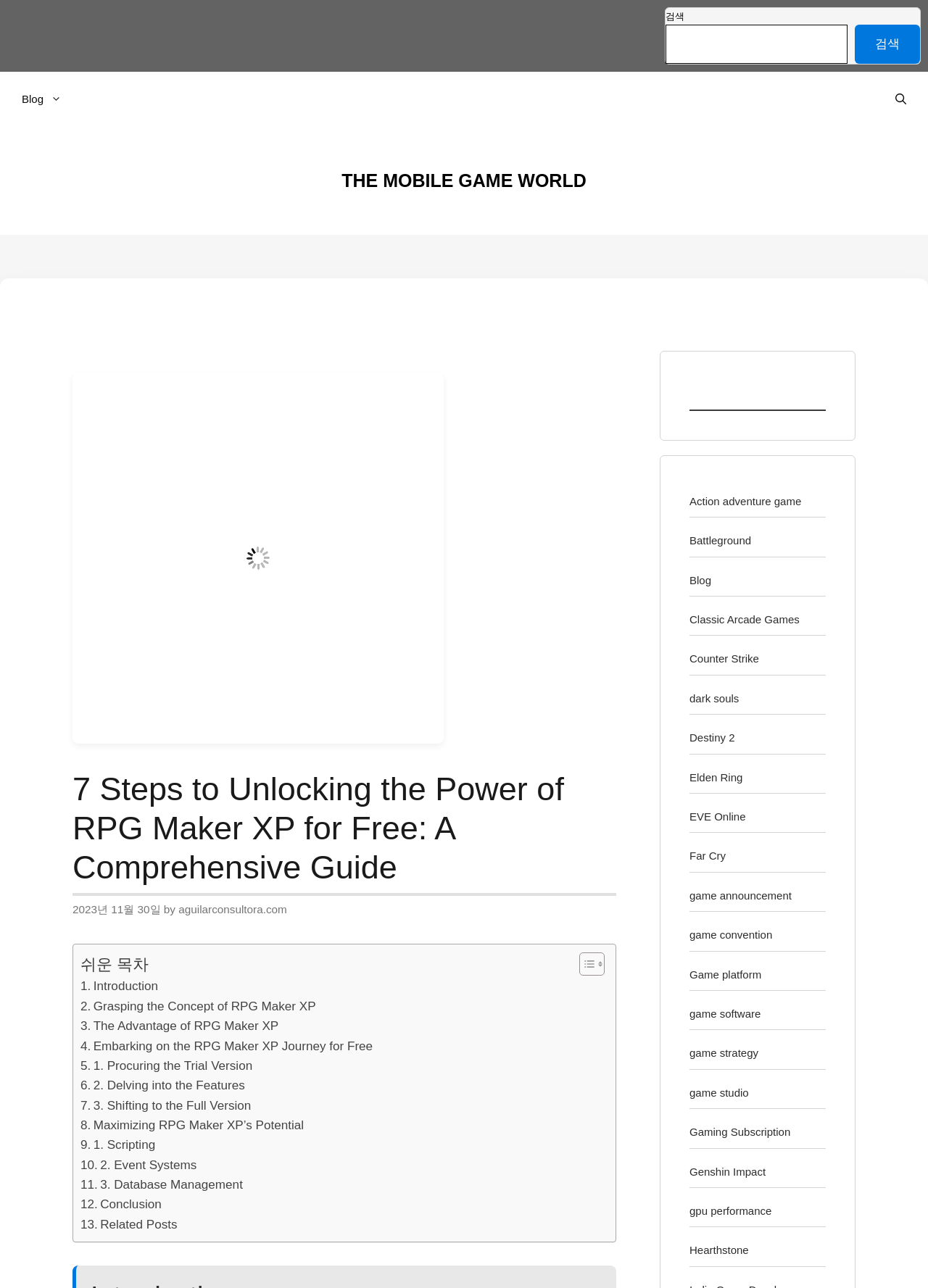Please identify the bounding box coordinates of the element's region that I should click in order to complete the following instruction: "go to the blog". The bounding box coordinates consist of four float numbers between 0 and 1, i.e., [left, top, right, bottom].

[0.0, 0.056, 0.09, 0.098]